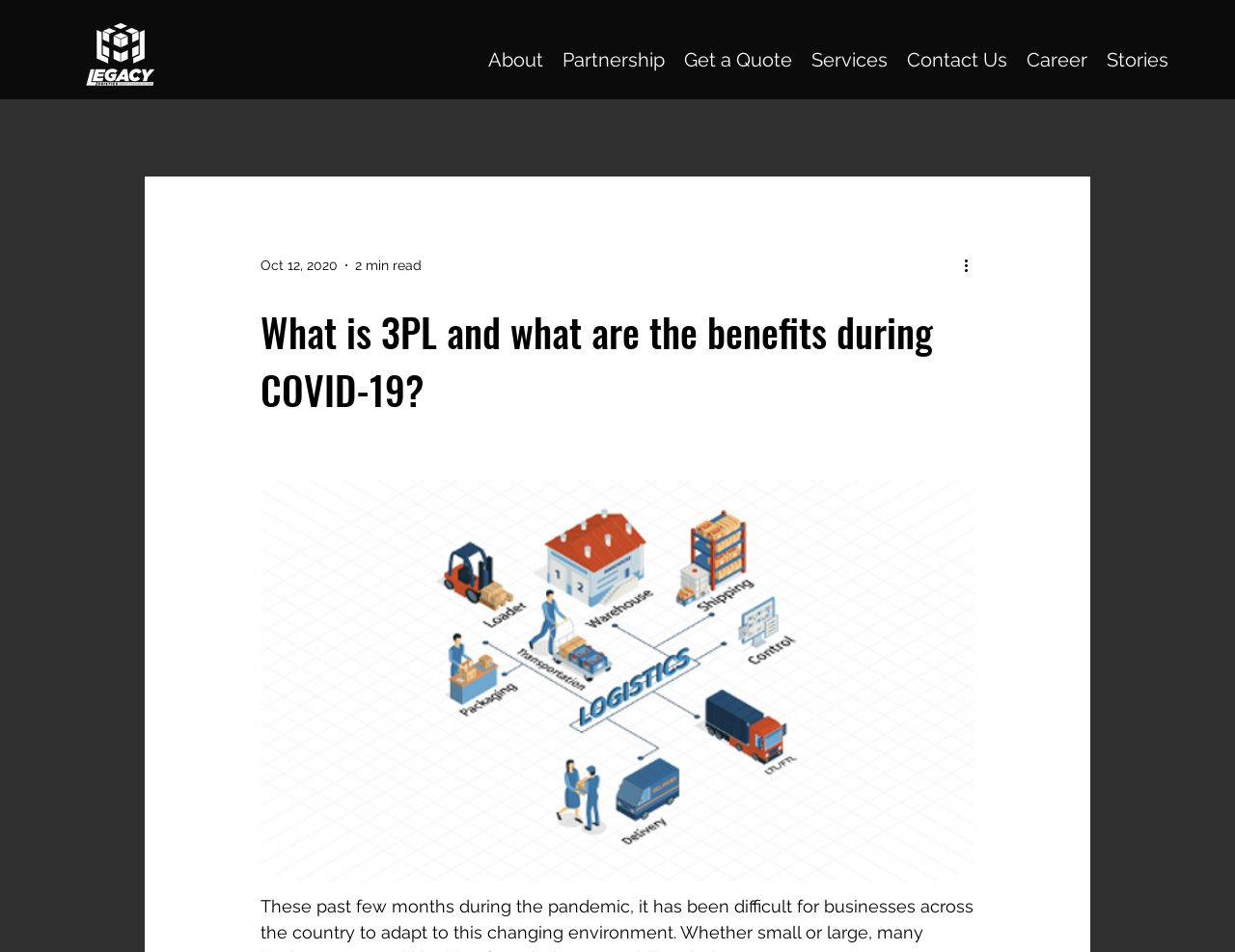Please specify the bounding box coordinates of the area that should be clicked to accomplish the following instruction: "Click the What is 3PL and what are the benefits during COVID-19? heading". The coordinates should consist of four float numbers between 0 and 1, i.e., [left, top, right, bottom].

[0.211, 0.318, 0.789, 0.44]